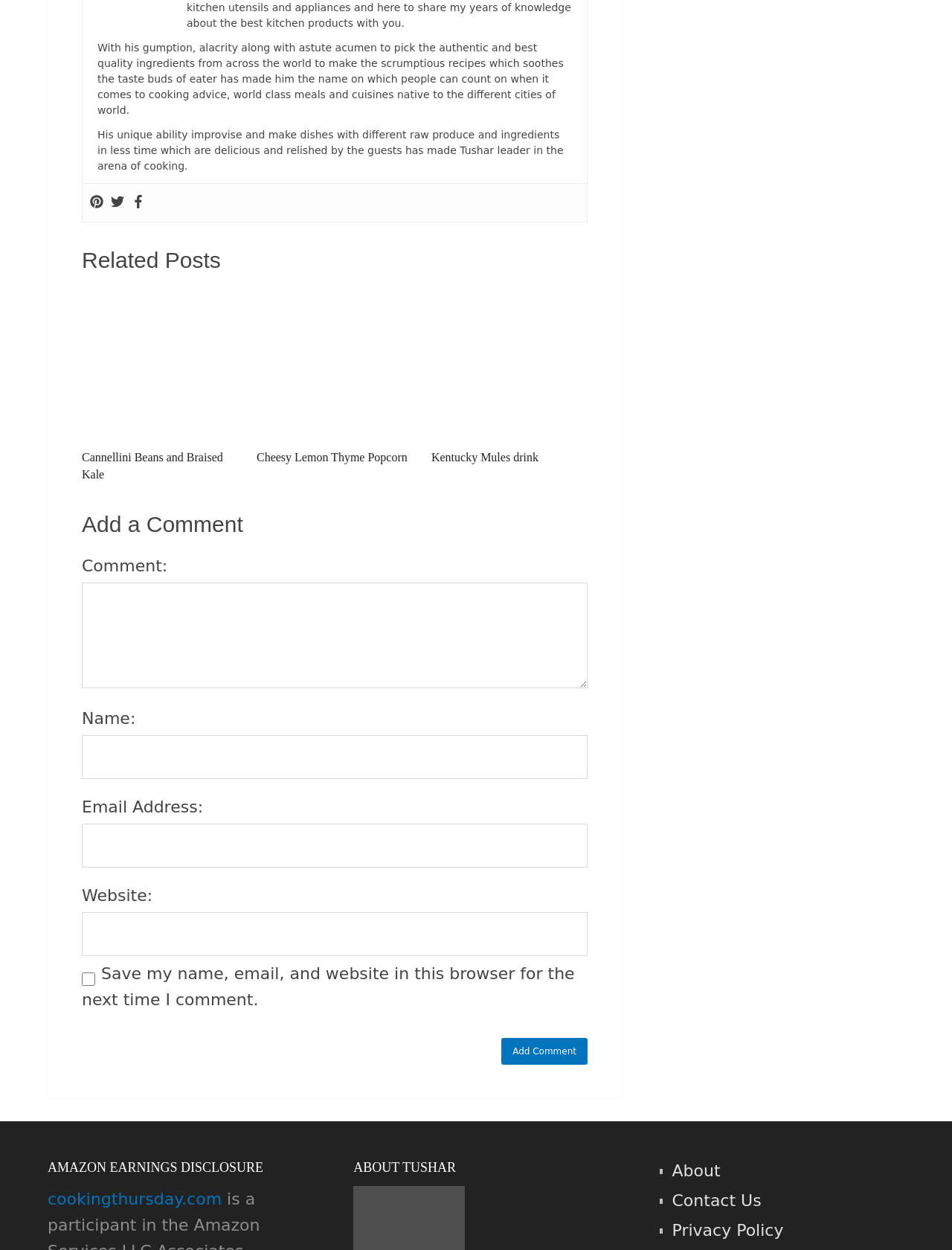Identify the bounding box coordinates of the region I need to click to complete this instruction: "Read the article about Cannellini Beans and Braised Kale".

[0.086, 0.228, 0.25, 0.386]